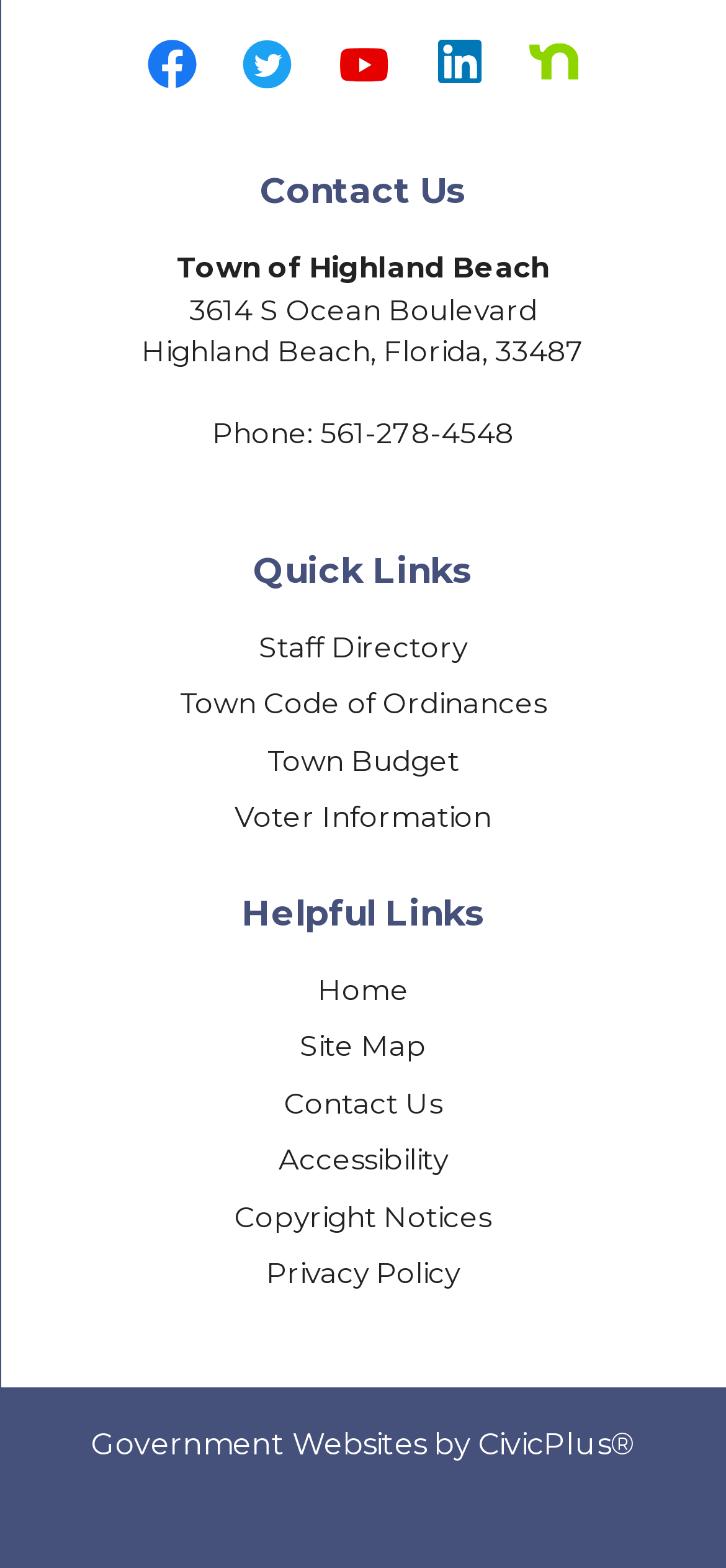Please provide a comprehensive response to the question below by analyzing the image: 
What is the name of the town?

The answer can be found in the 'Contact Us' region, where the static text 'Town of Highland Beach' is located.